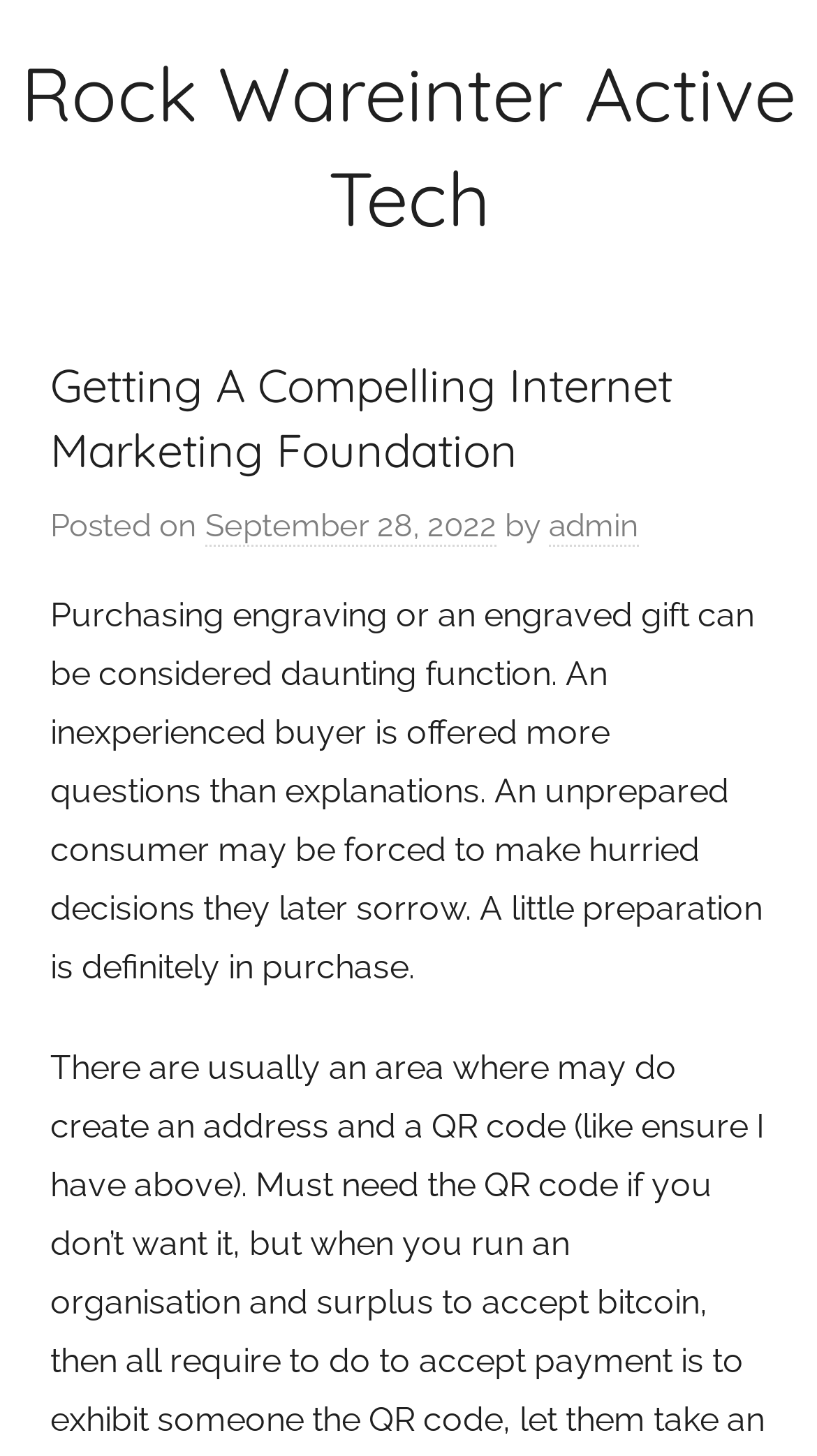What is the topic of the post?
Look at the image and answer the question using a single word or phrase.

Purchasing engraving or an engraved gift